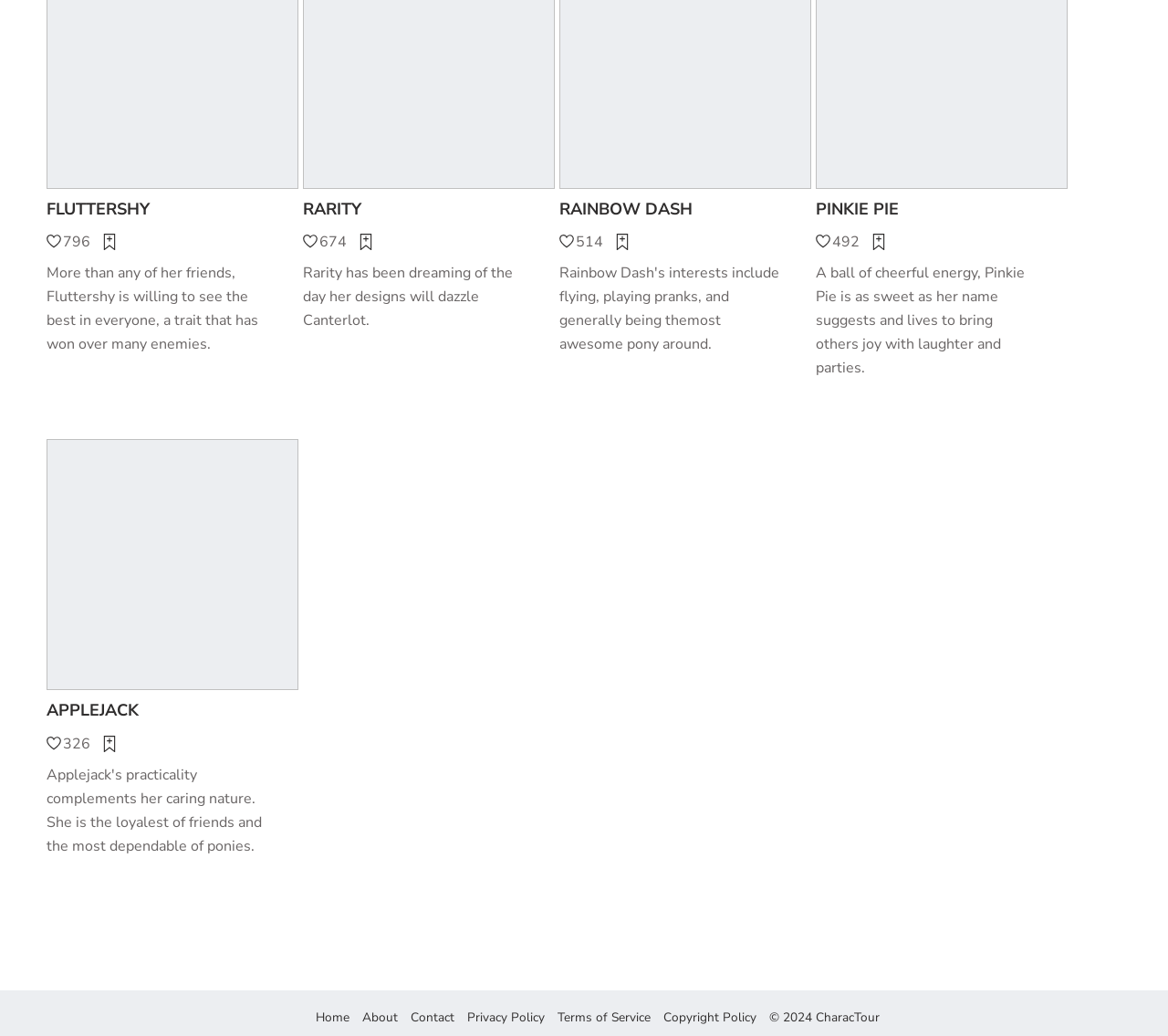Show the bounding box coordinates for the HTML element described as: "See Profile".

[0.04, 0.424, 0.255, 0.666]